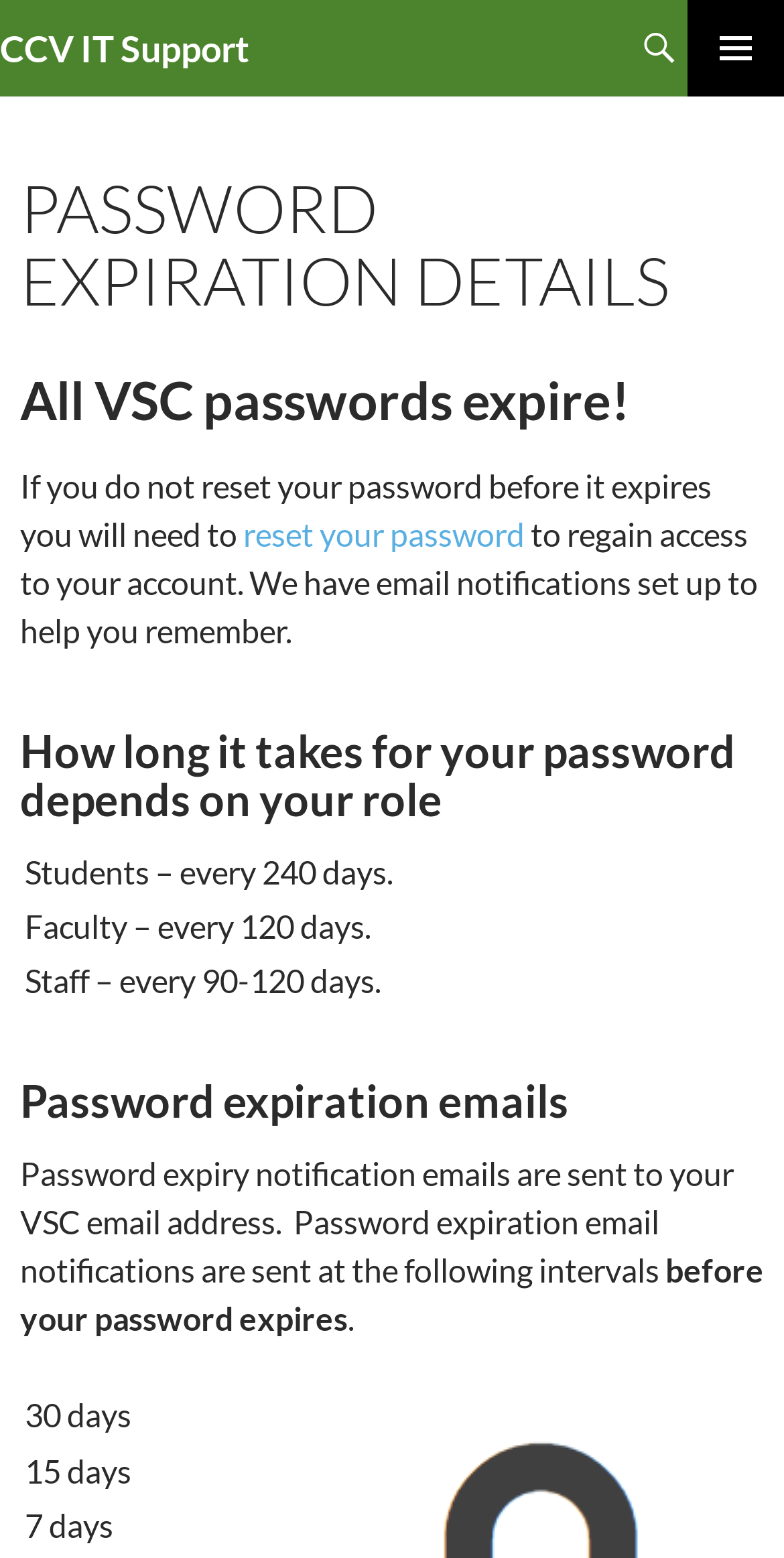How many days before password expiration are notification emails sent?
Please utilize the information in the image to give a detailed response to the question.

According to the webpage, password expiration email notifications are sent at intervals of 30, 15, and 7 days before the password expires, as stated in the section 'Password expiration emails'.